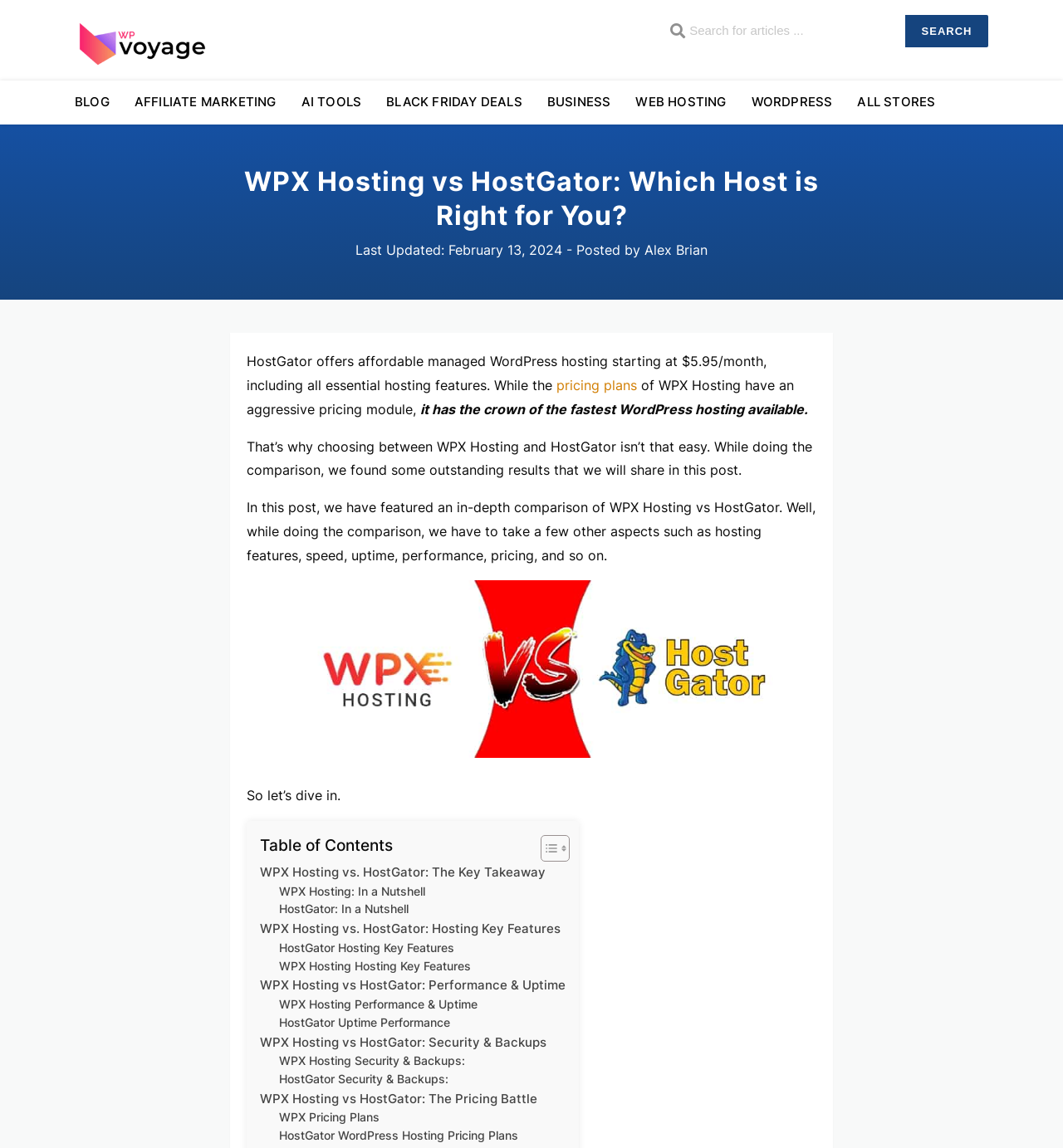Please locate the bounding box coordinates of the element that should be clicked to achieve the given instruction: "Click on the 'BLOG' link".

[0.07, 0.07, 0.115, 0.108]